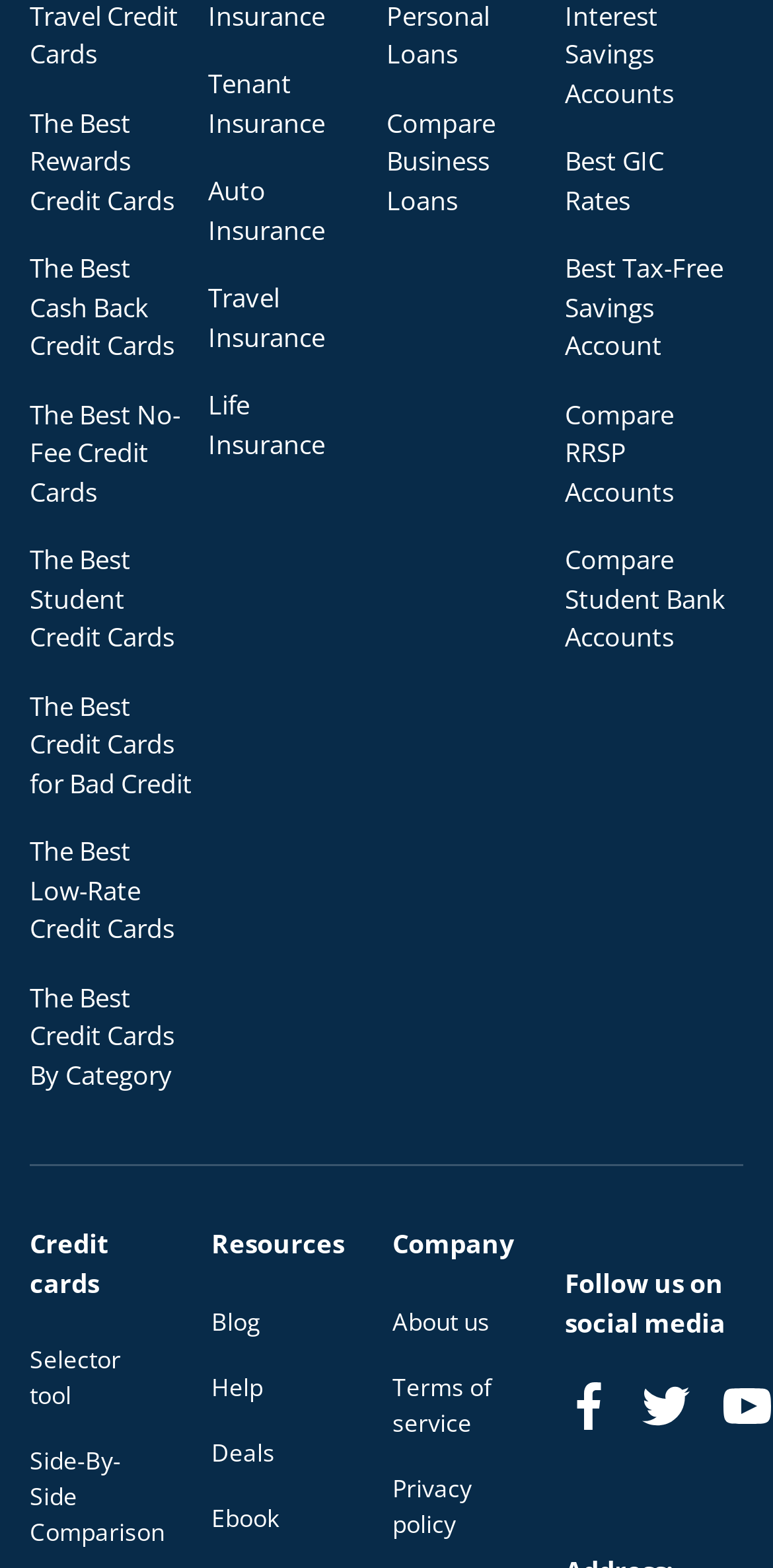Identify the bounding box coordinates of the area that should be clicked in order to complete the given instruction: "Use the selector tool". The bounding box coordinates should be four float numbers between 0 and 1, i.e., [left, top, right, bottom].

[0.038, 0.856, 0.212, 0.902]